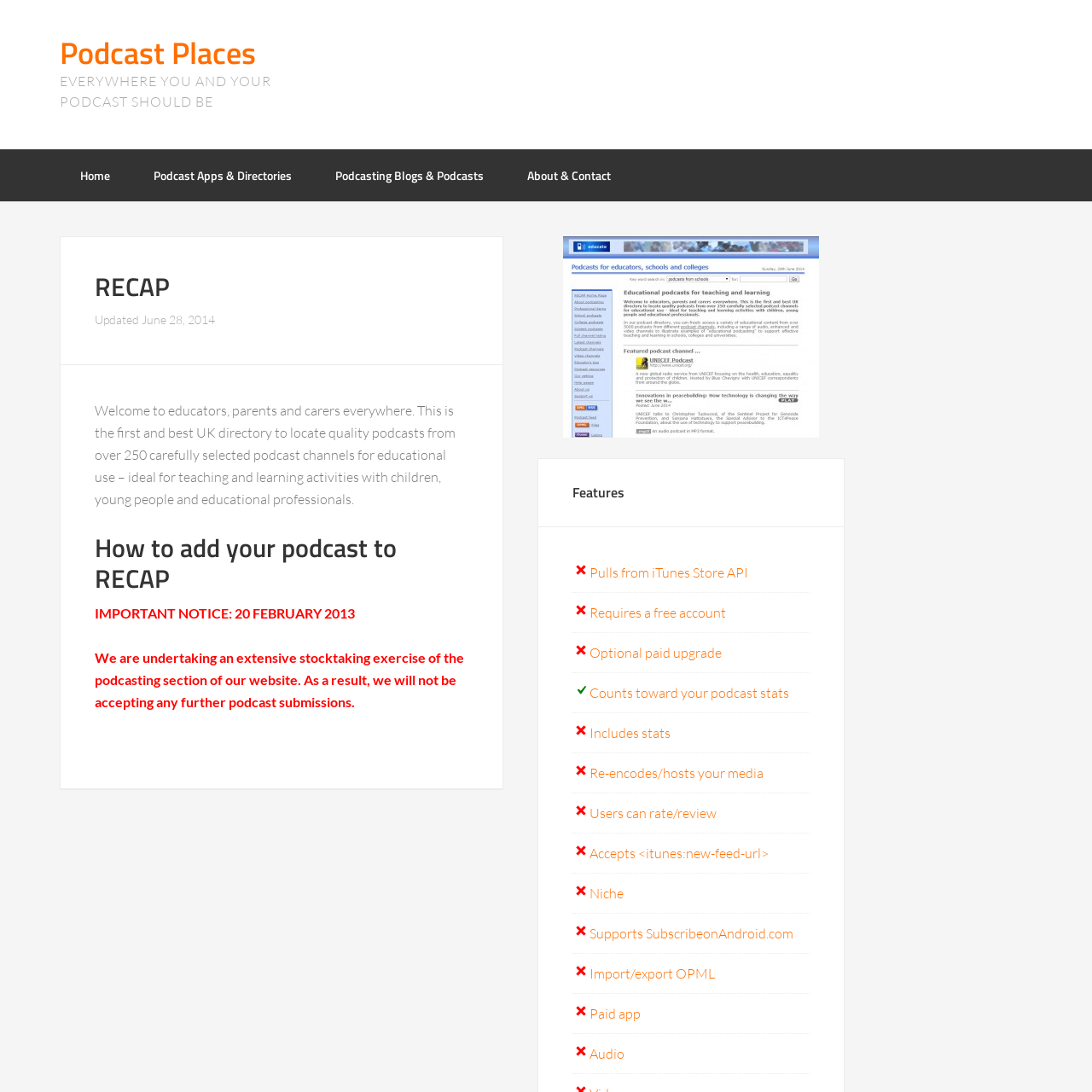Locate the bounding box coordinates of the area you need to click to fulfill this instruction: 'Click on Home'. The coordinates must be in the form of four float numbers ranging from 0 to 1: [left, top, right, bottom].

[0.055, 0.137, 0.12, 0.185]